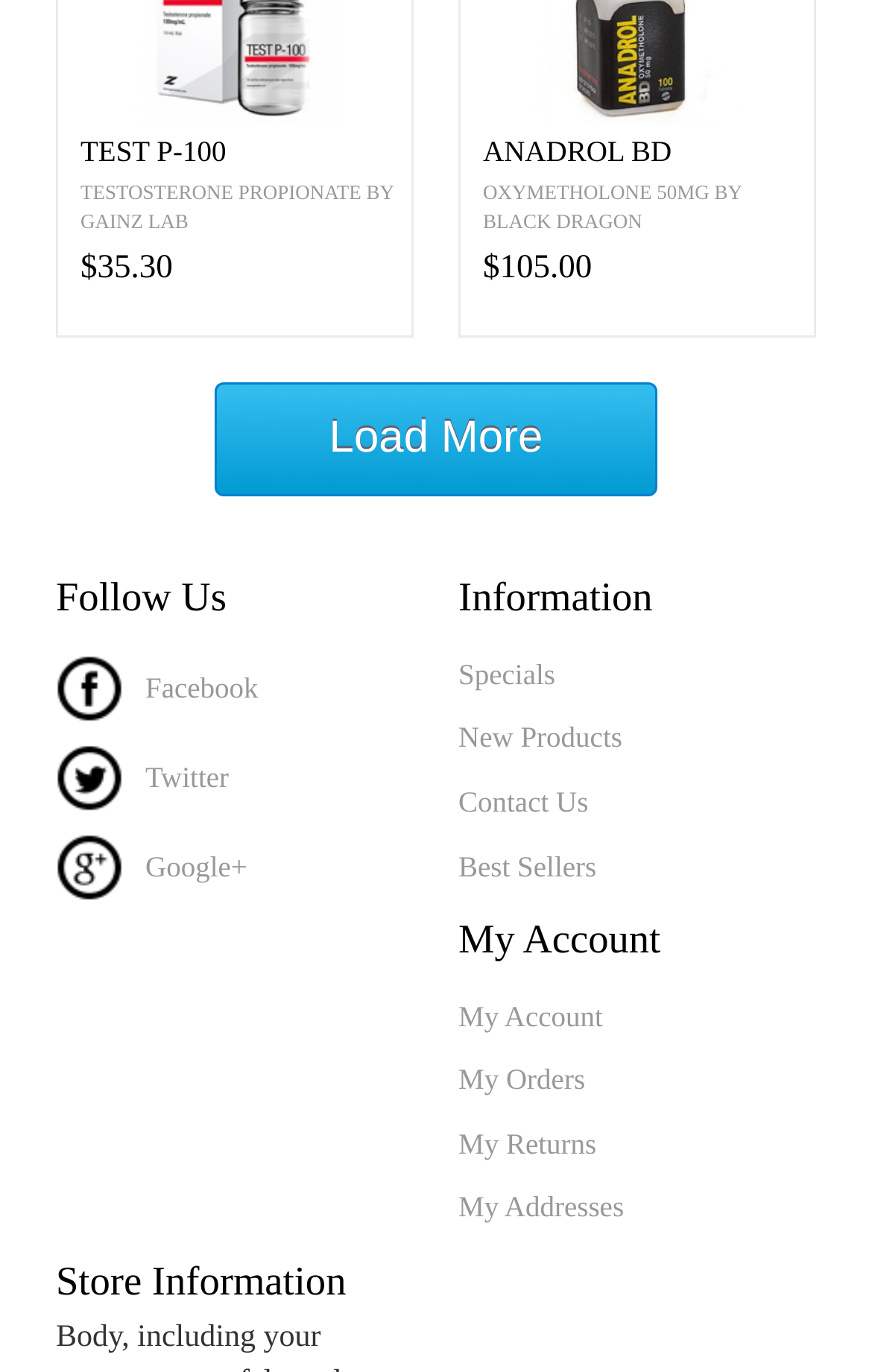Locate and provide the bounding box coordinates for the HTML element that matches this description: "Google+".

[0.064, 0.619, 0.284, 0.644]